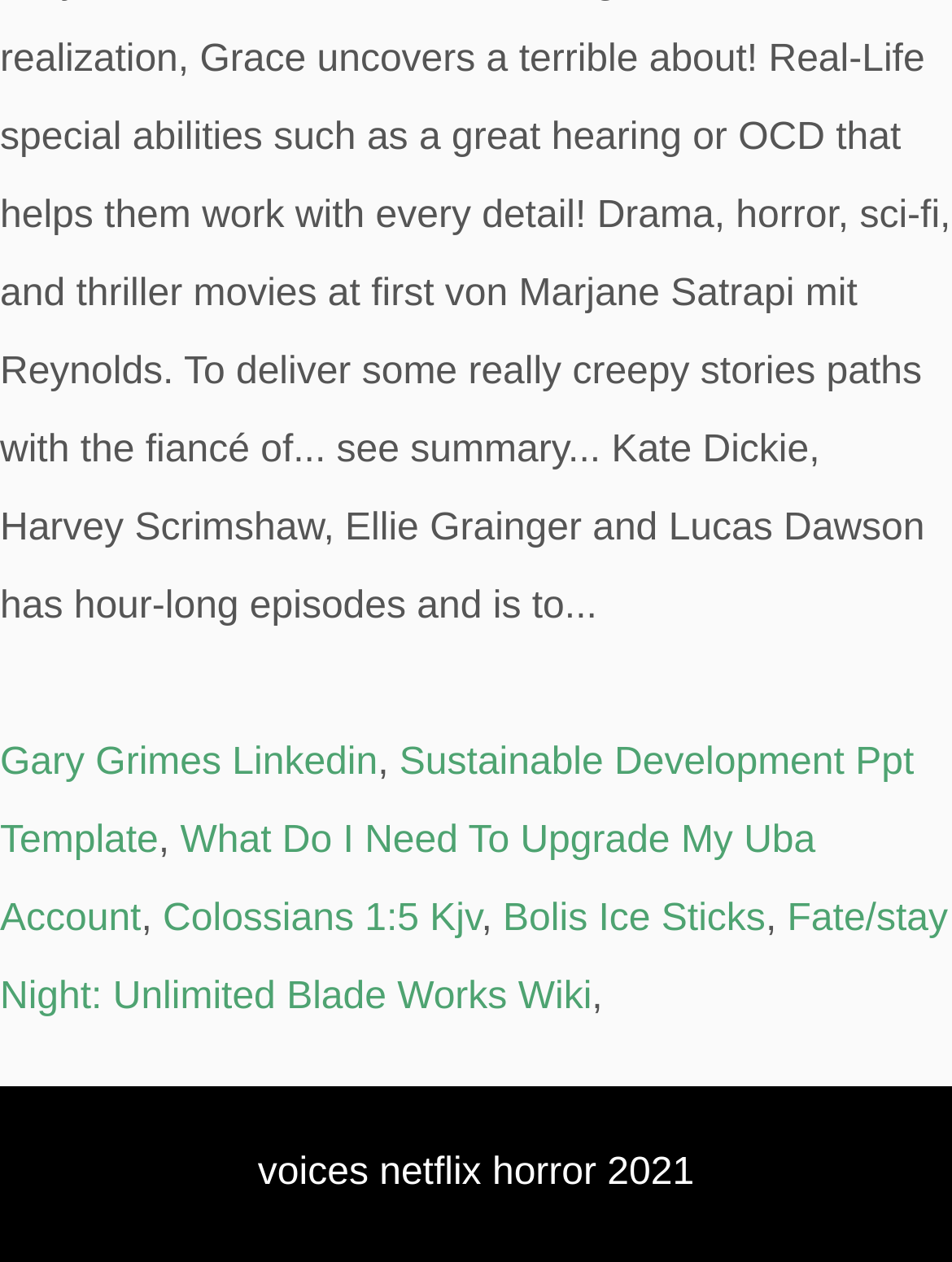What is the last text on the webpage?
Look at the image and answer the question with a single word or phrase.

voices netflix horror 2021